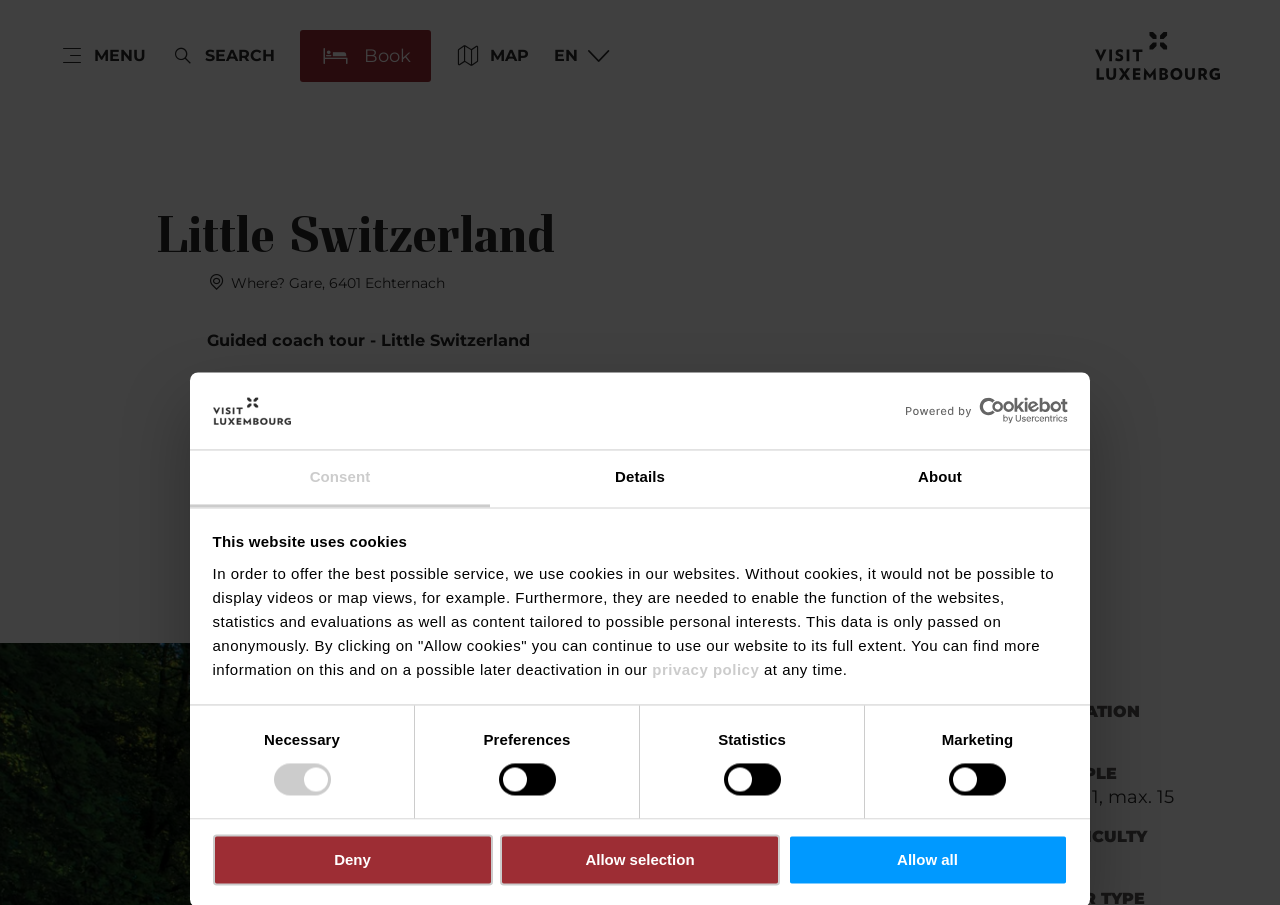Based on the element description "Powered by Cookiebot", predict the bounding box coordinates of the UI element.

[0.697, 0.44, 0.834, 0.468]